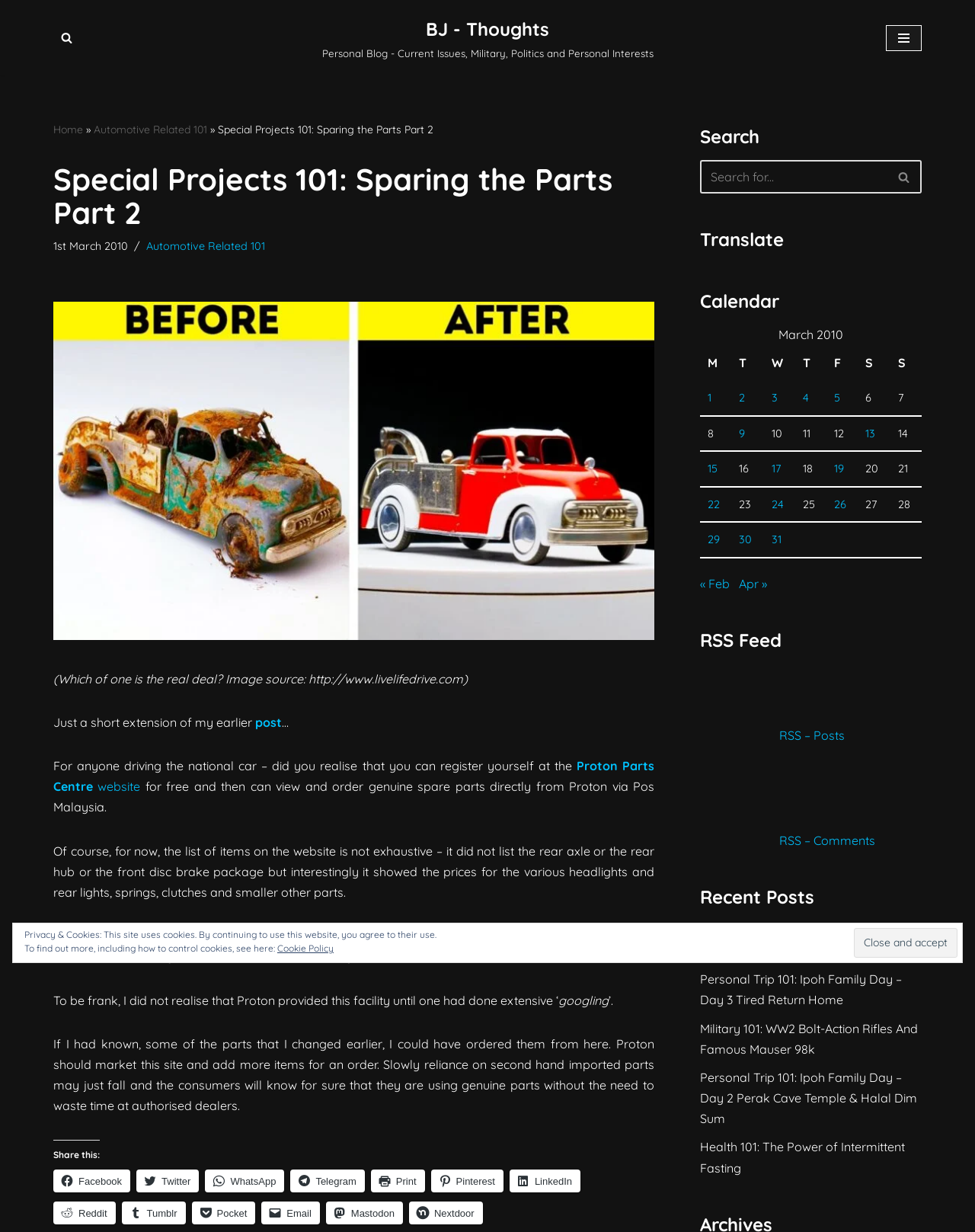Please identify the bounding box coordinates of the element I should click to complete this instruction: 'Search for something'. The coordinates should be given as four float numbers between 0 and 1, like this: [left, top, right, bottom].

[0.718, 0.13, 0.945, 0.157]